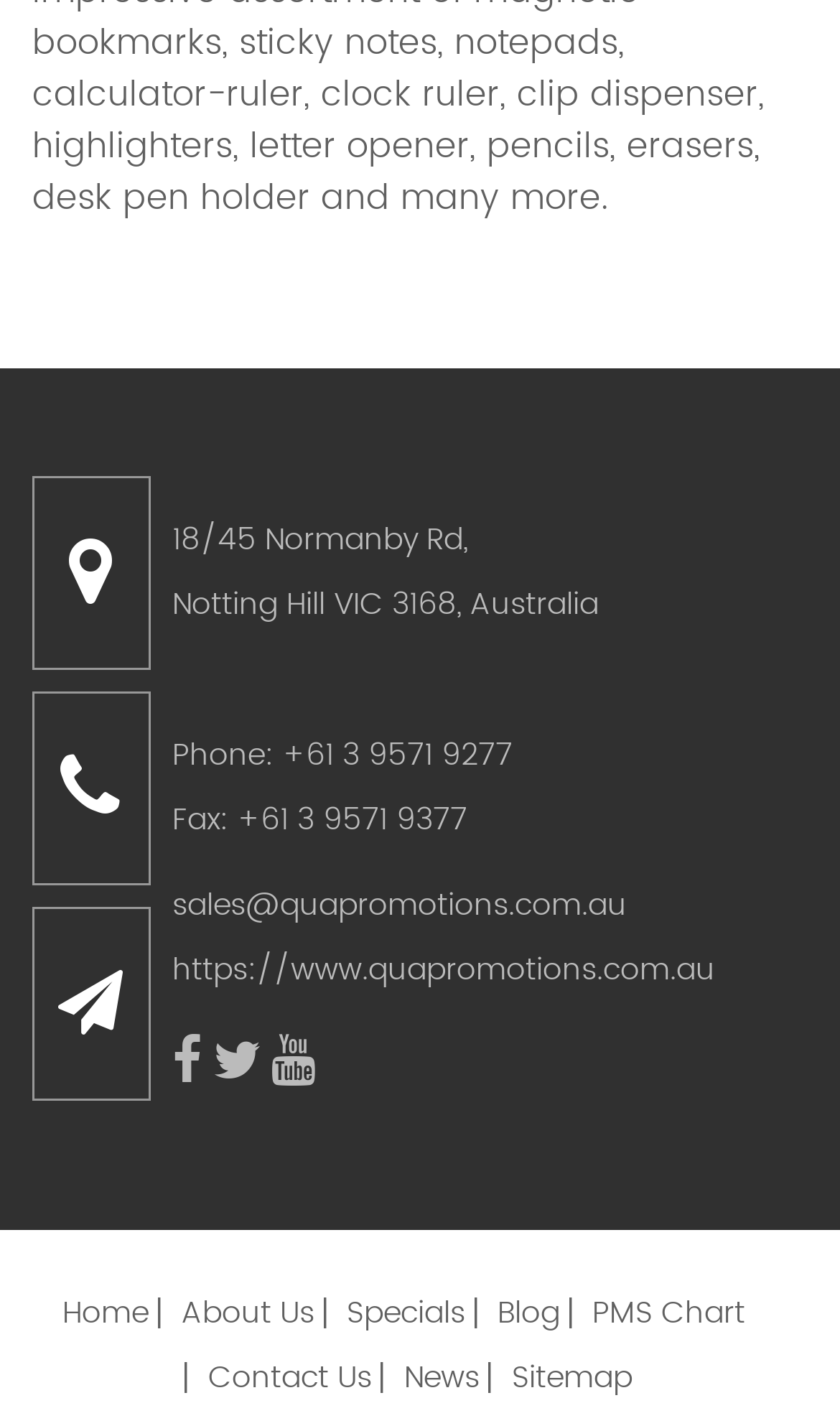Given the content of the image, can you provide a detailed answer to the question?
How many navigation links are there at the bottom of the page?

I counted the number of link elements at the bottom of the page, which are commonly used for navigation. There are eight of them, including 'Home', 'About Us', 'Specials', and so on.